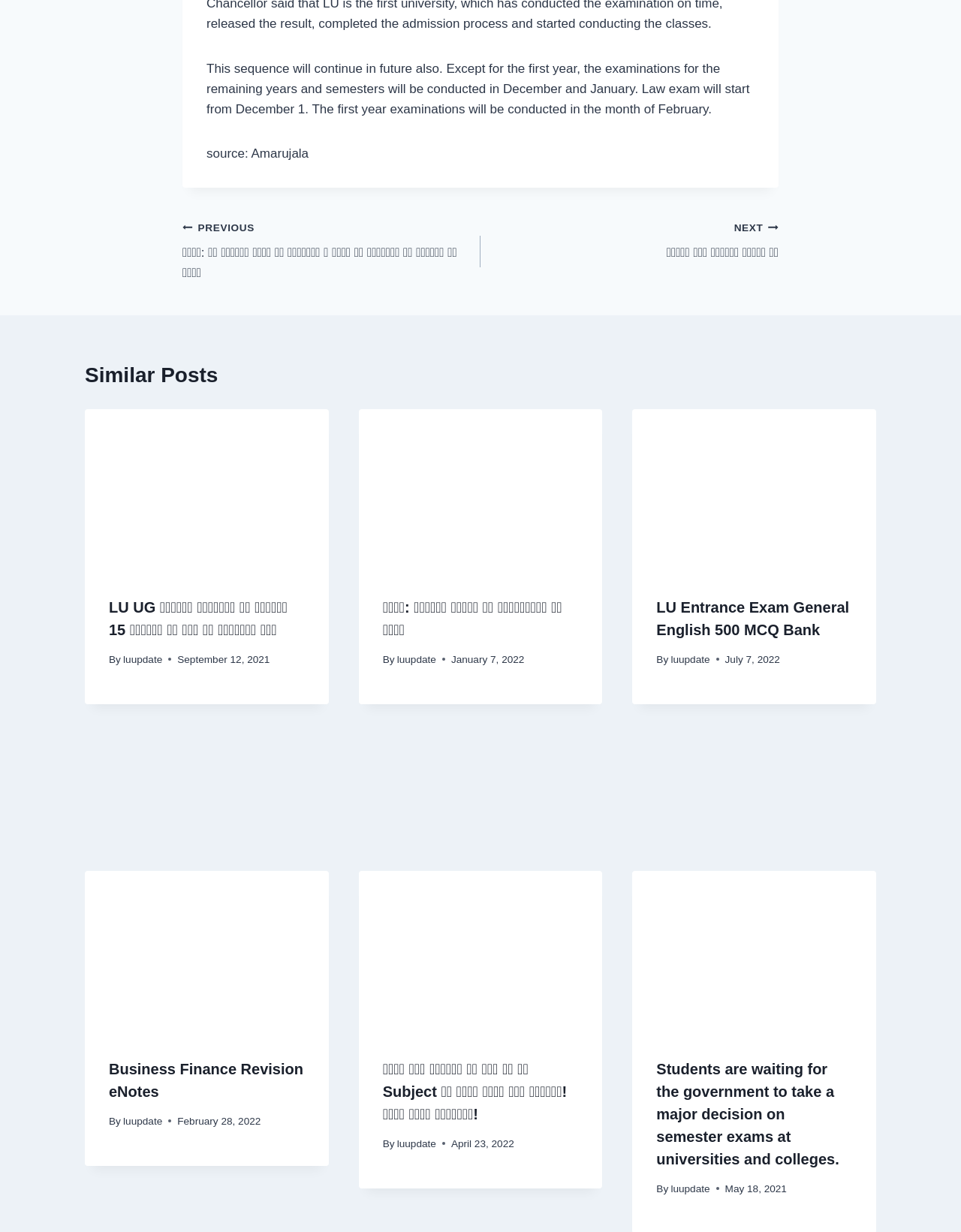Determine the bounding box coordinates for the area that needs to be clicked to fulfill this task: "Click on the 'NEXT डीलिट में एडमिशन जनवरी से' link". The coordinates must be given as four float numbers between 0 and 1, i.e., [left, top, right, bottom].

[0.5, 0.178, 0.81, 0.213]